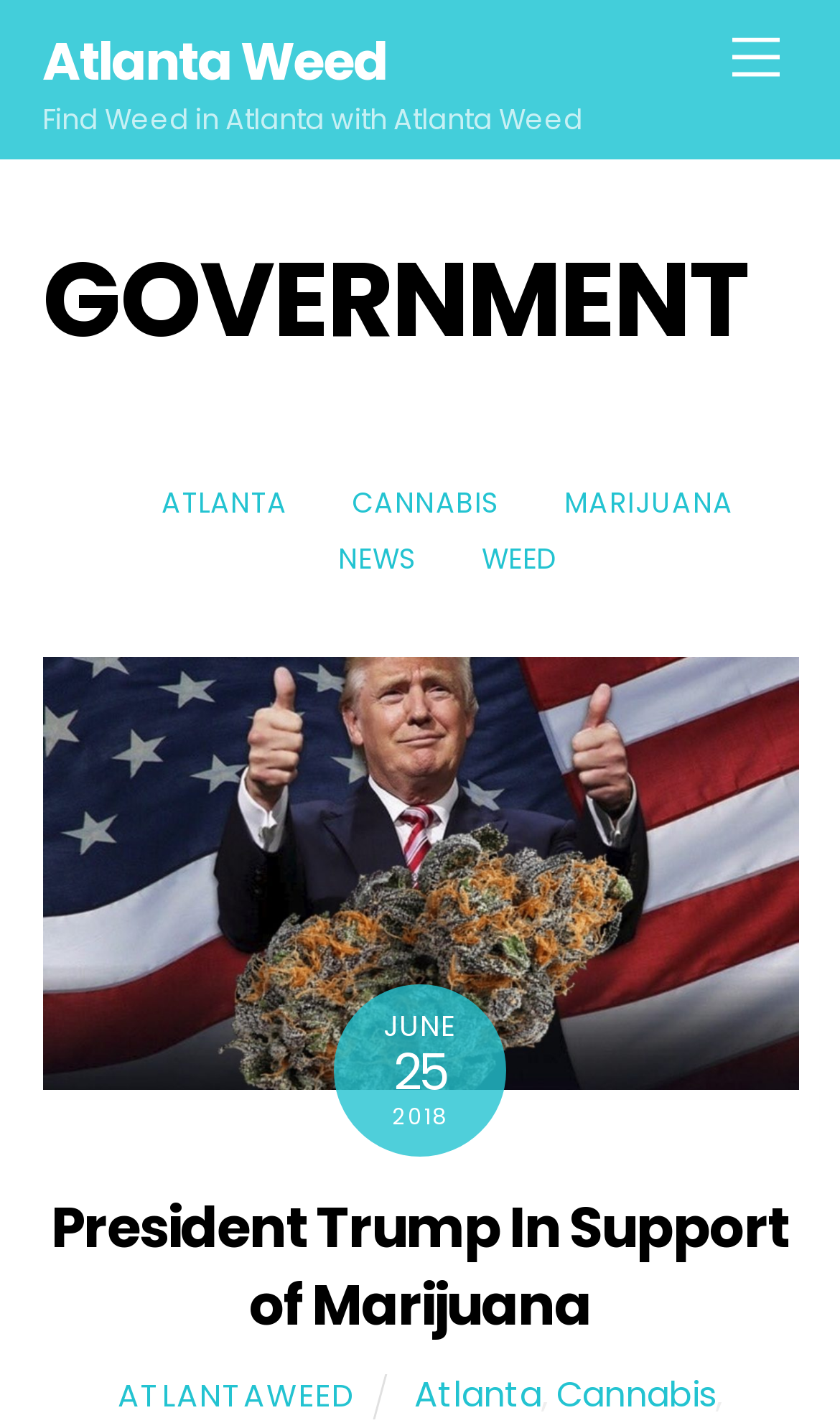Please identify the bounding box coordinates of the area that needs to be clicked to fulfill the following instruction: "Click on the 'Menu' link."

[0.847, 0.011, 0.95, 0.07]